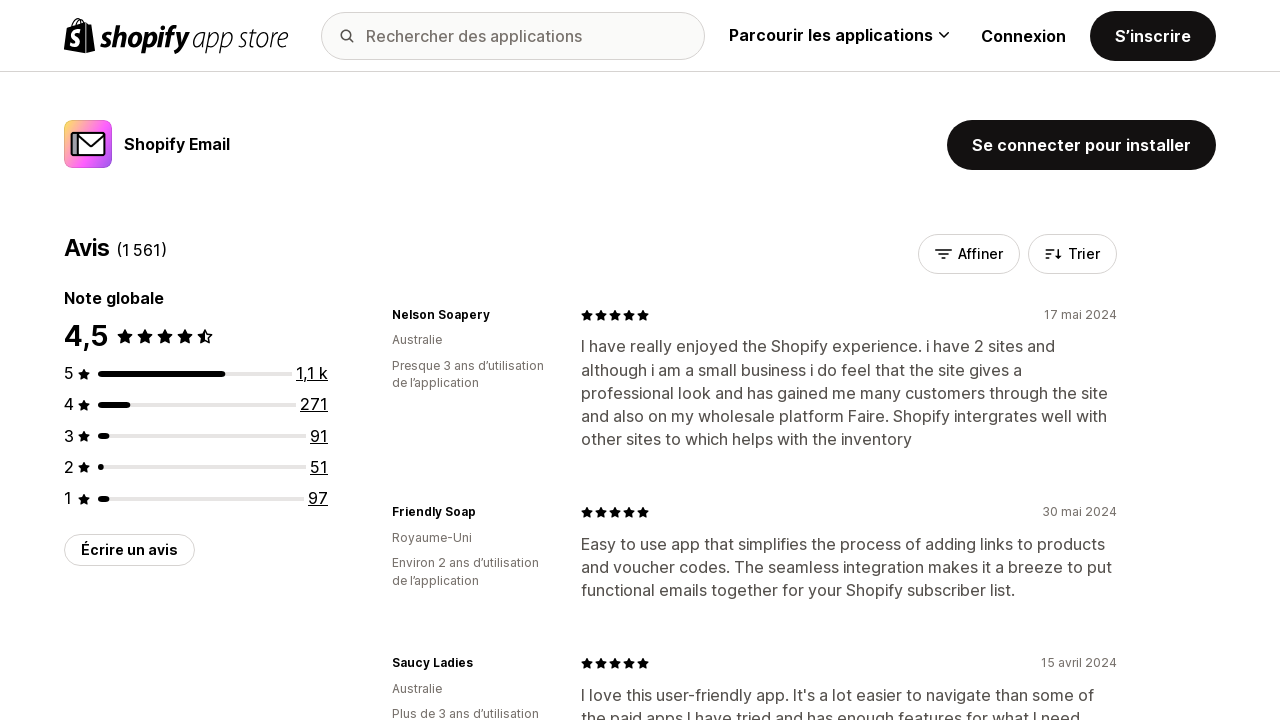What is the average rating of the application?
Could you please answer the question thoroughly and with as much detail as possible?

The average rating of the application can be found in the section with the text 'Note globale'. The rating is indicated by the text '4.5 étoile(s) sur 5' and the 5 star images below it.